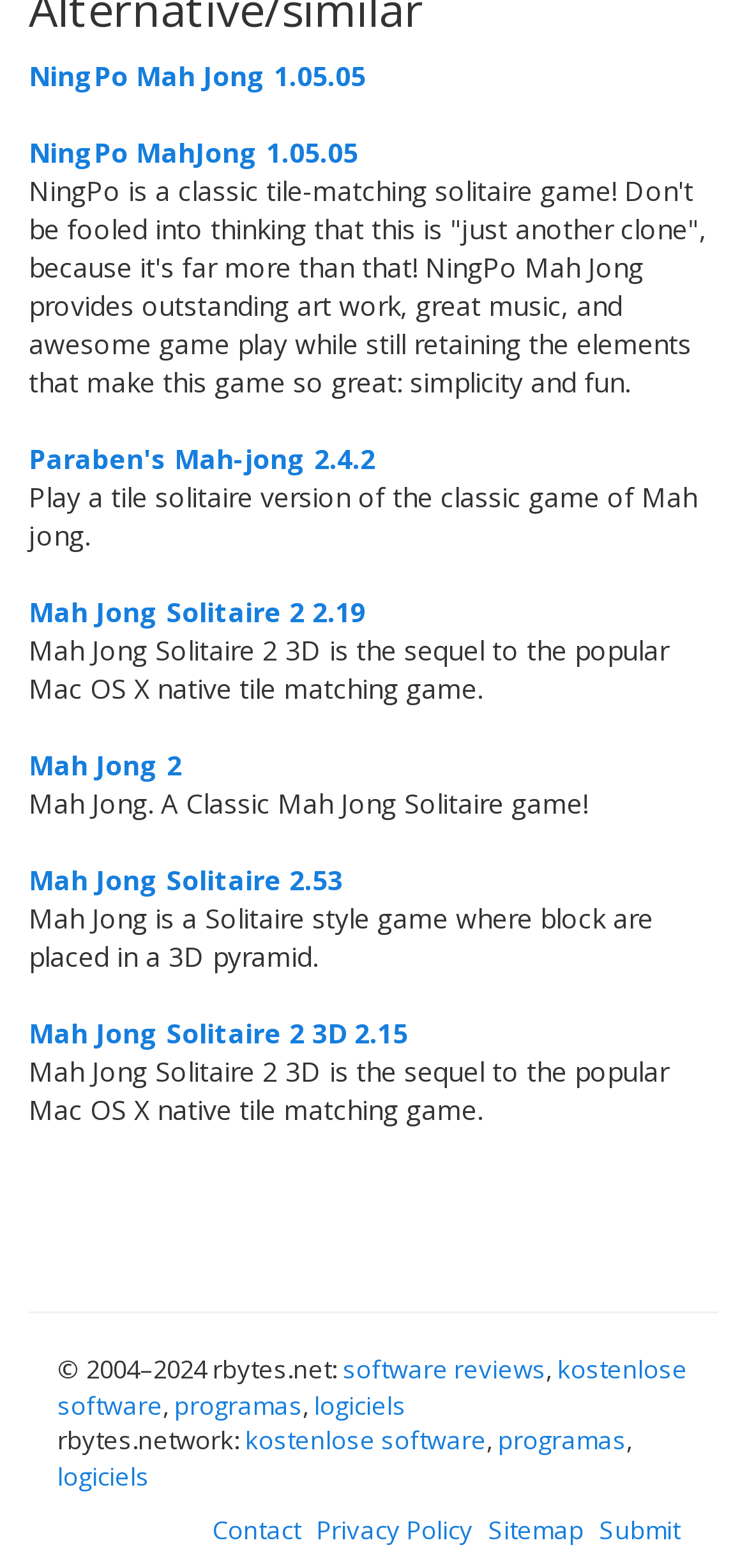Determine the bounding box coordinates of the clickable region to execute the instruction: "Visit the Contact us page". The coordinates should be four float numbers between 0 and 1, denoted as [left, top, right, bottom].

None